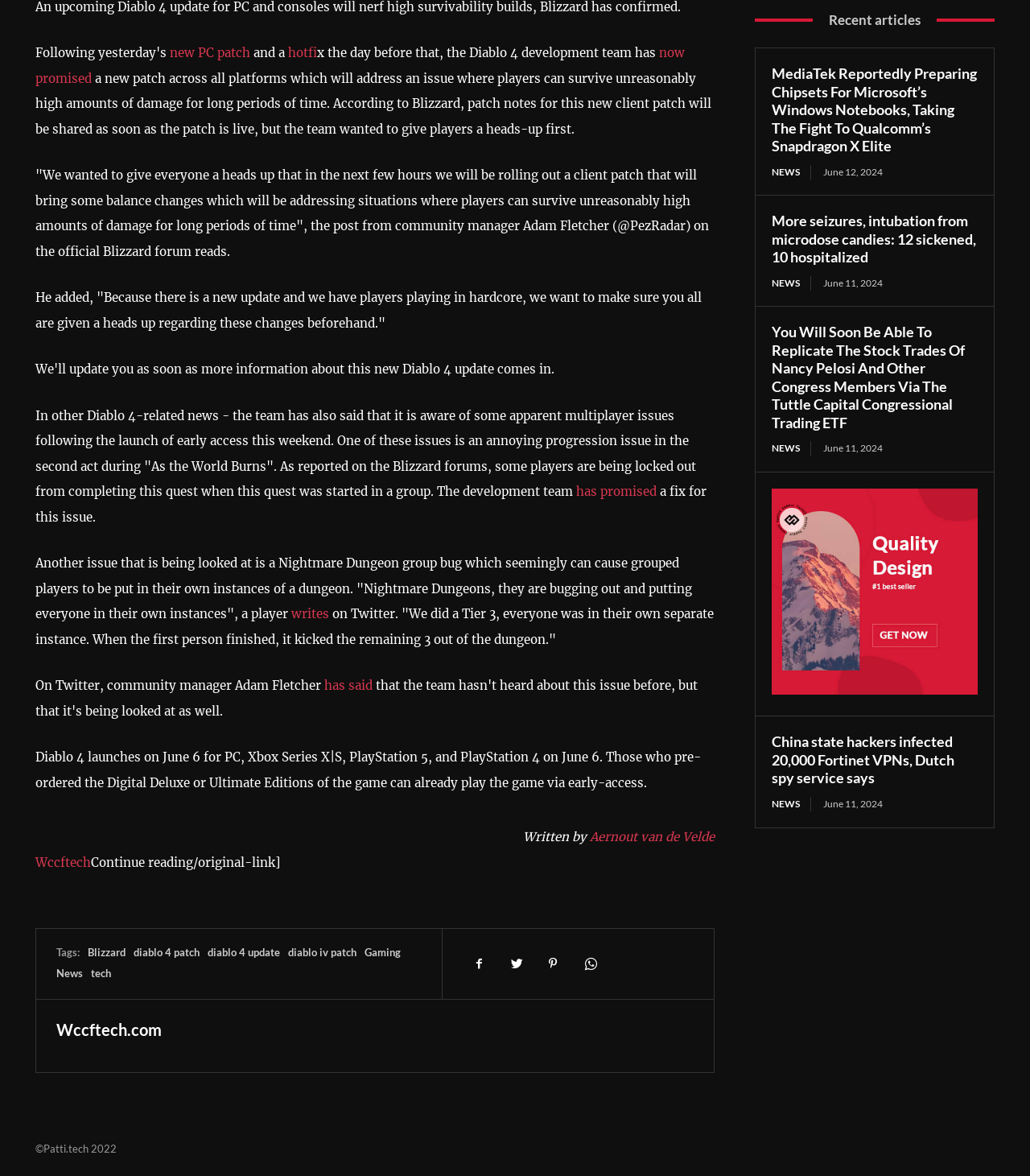Give a one-word or short-phrase answer to the following question: 
What is the issue with Nightmare Dungeons?

Grouped players are put in their own instances